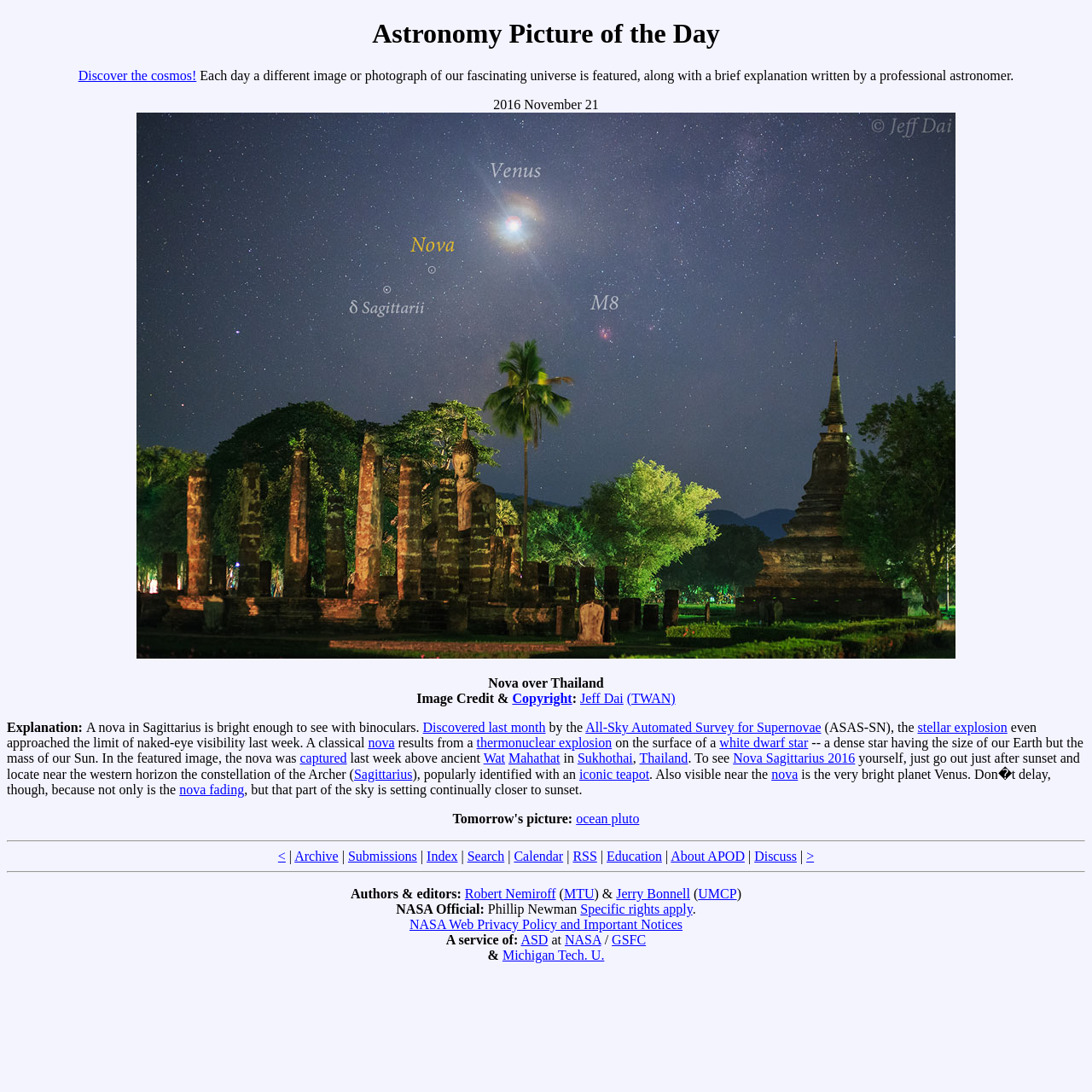What is the name of the astronomy picture of the day?
Please answer the question with as much detail as possible using the screenshot.

The question is asking for the name of the astronomy picture of the day. By looking at the webpage, we can see that the heading 'Astronomy Picture of the Day' is followed by the text 'Nova over Thailand', which suggests that 'Nova over Thailand' is the name of the astronomy picture of the day.